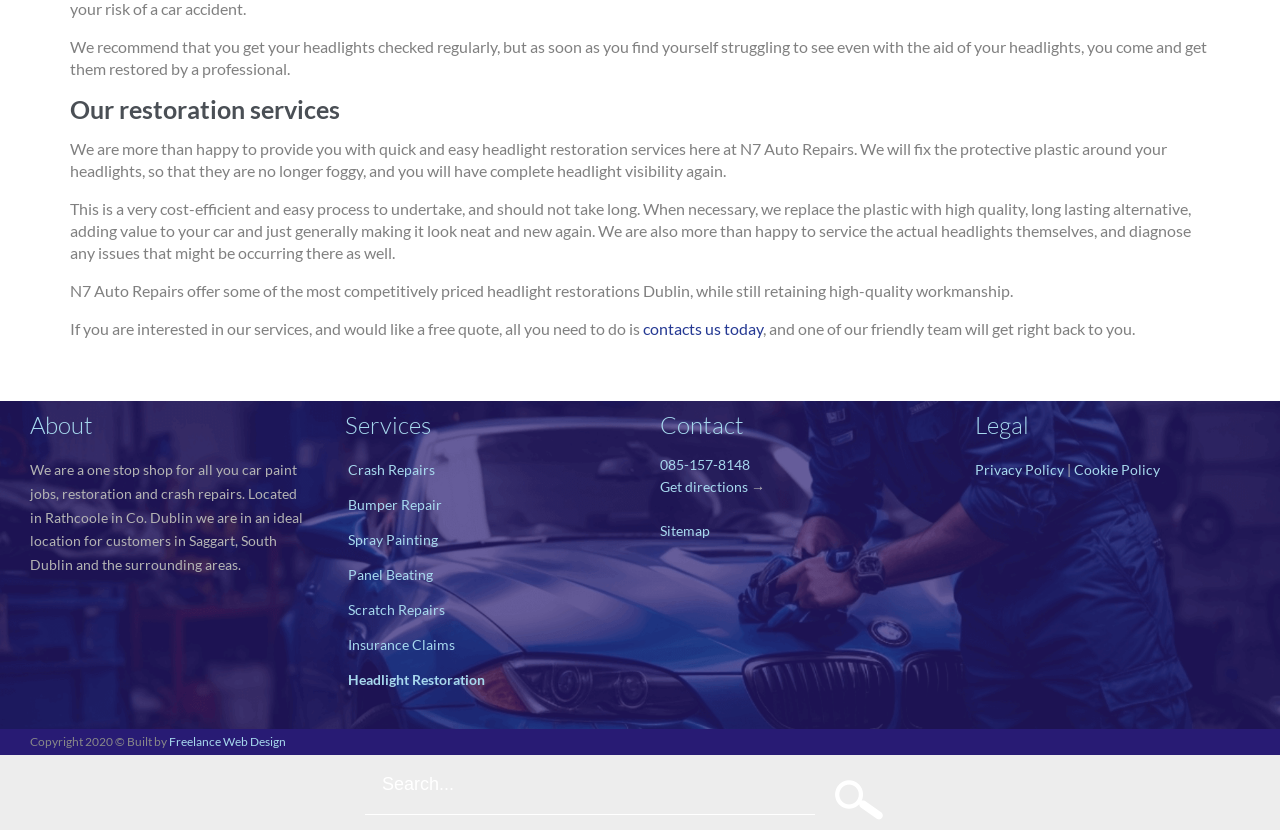Determine the bounding box coordinates in the format (top-left x, top-left y, bottom-right x, bottom-right y). Ensure all values are floating point numbers between 0 and 1. Identify the bounding box of the UI element described by: 085-157-8148

[0.516, 0.549, 0.586, 0.57]